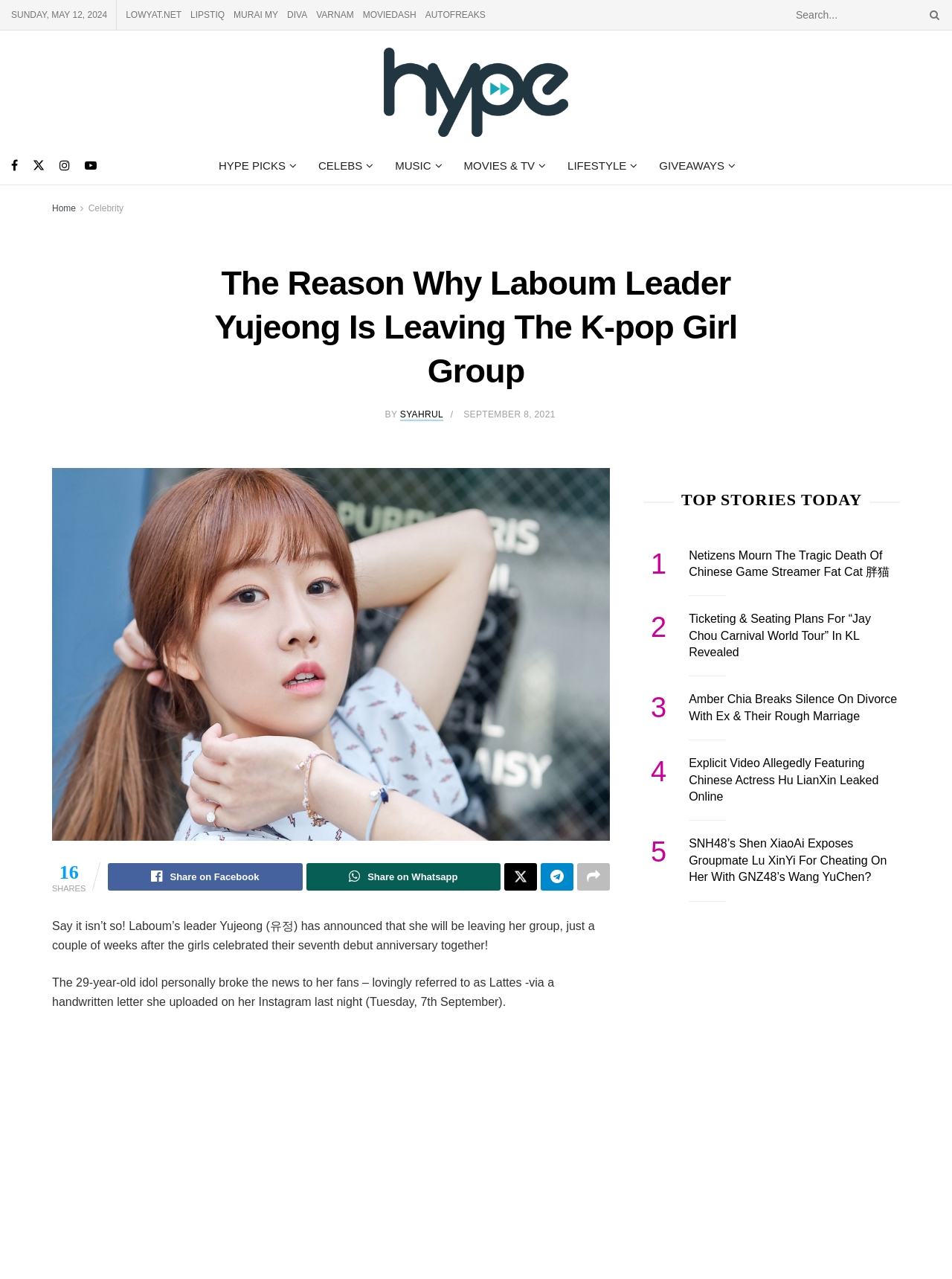How many shares does the article have?
Identify the answer in the screenshot and reply with a single word or phrase.

16